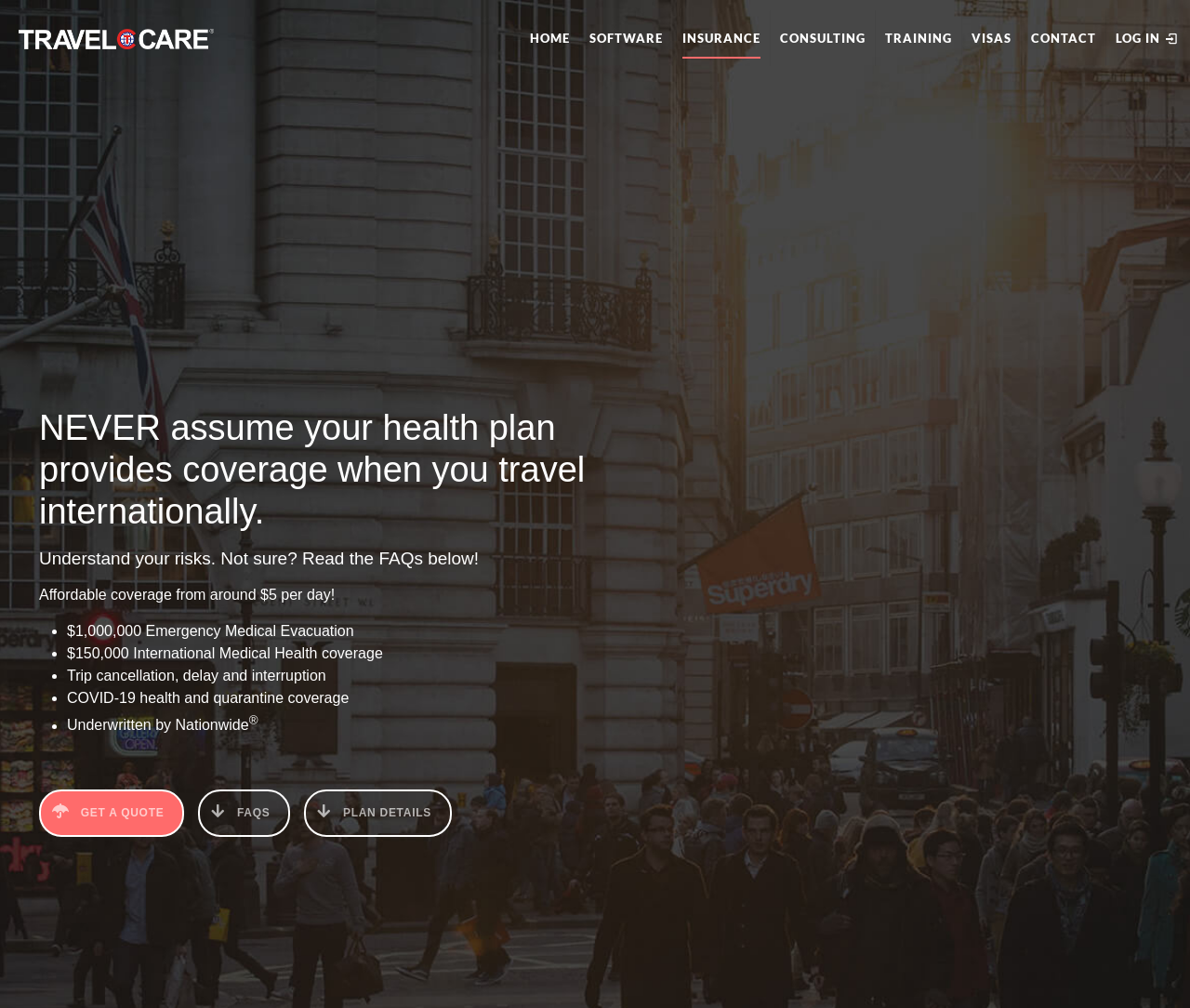What is the company's logo?
Respond to the question with a single word or phrase according to the image.

Travel-Care-Logo